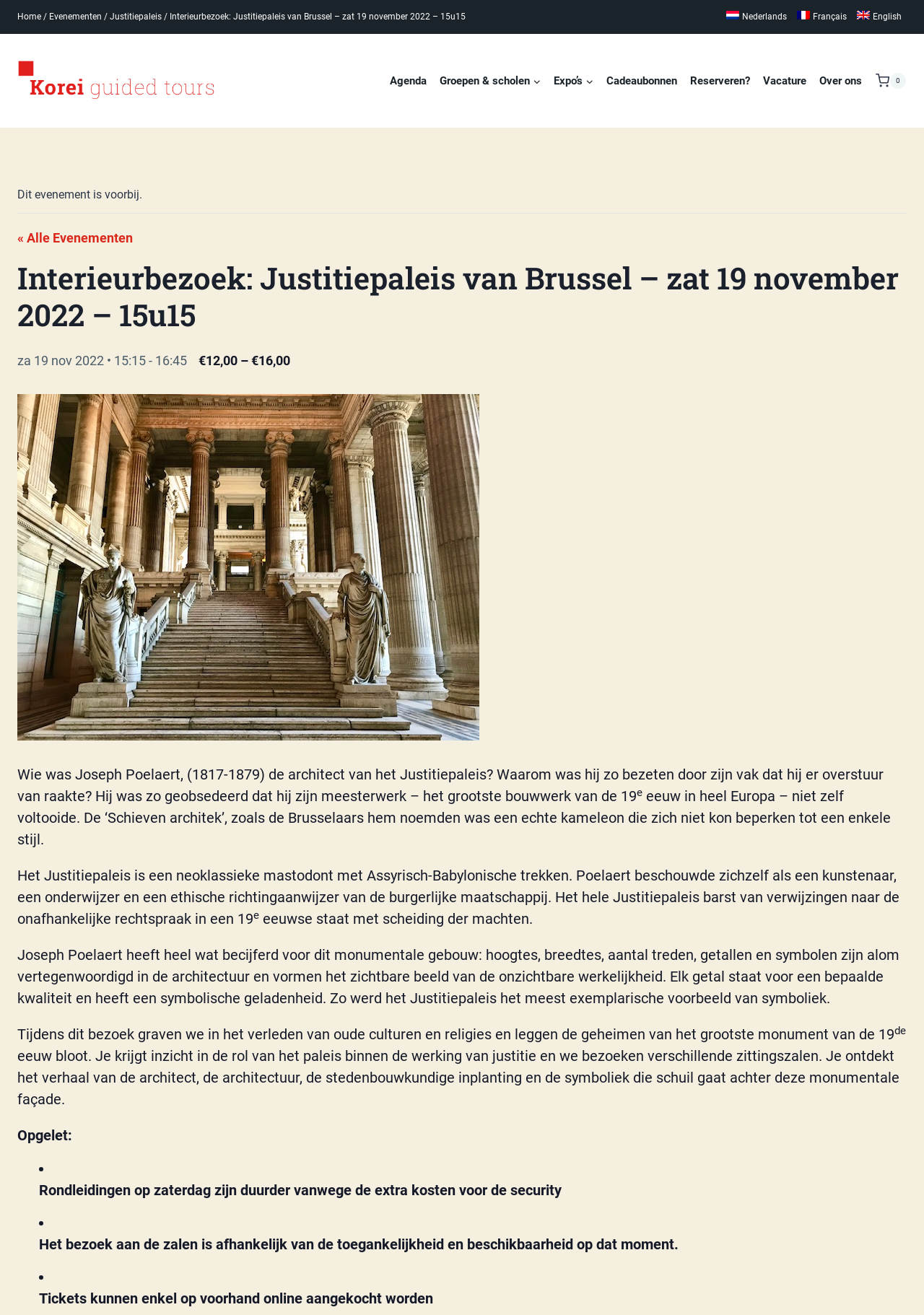Use a single word or phrase to respond to the question:
Can tickets be purchased on the spot?

No